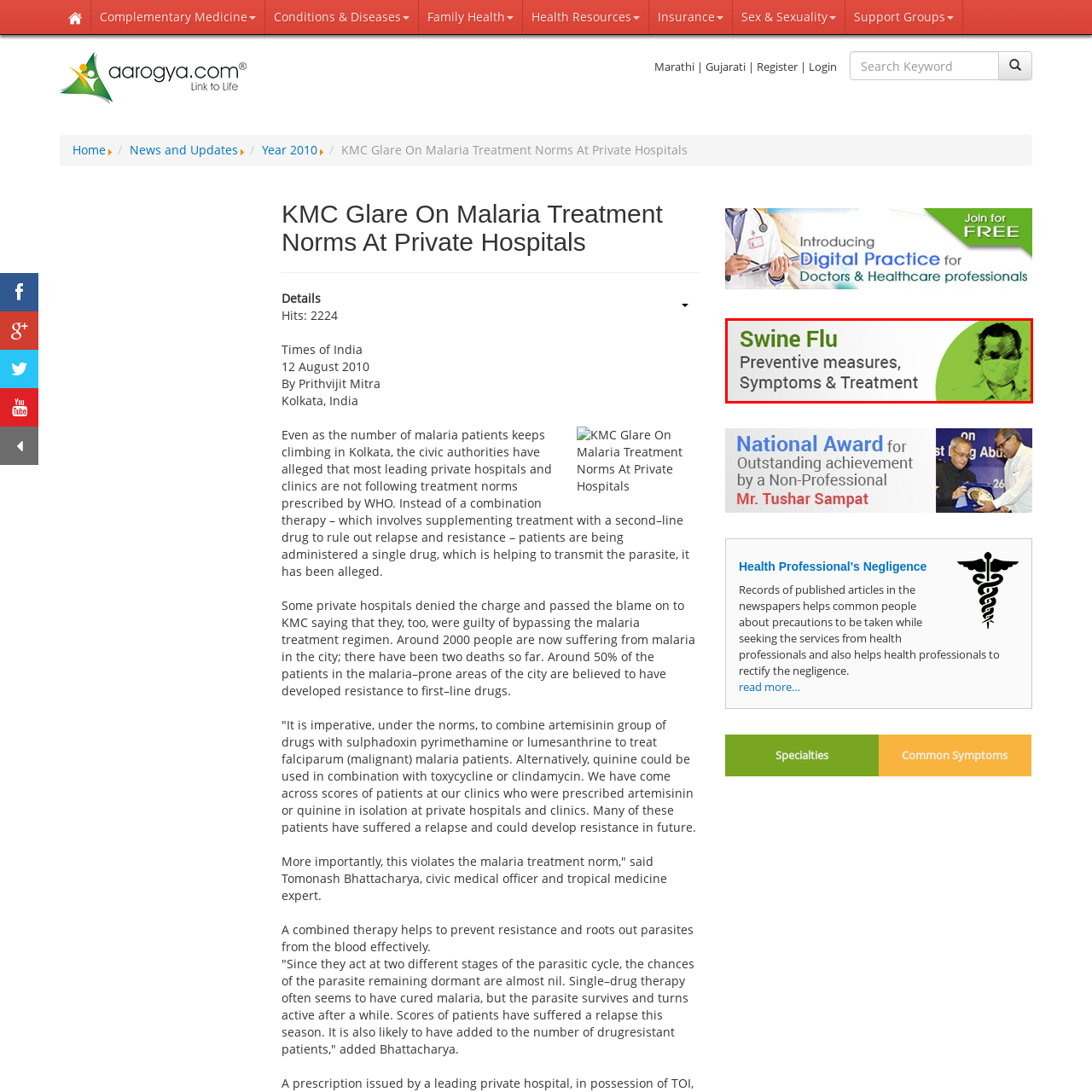View the image inside the red-bordered box and answer the given question using a single word or phrase:
What are the key themes outlined in the bold header?

Preventive measures, Symptoms & Treatment